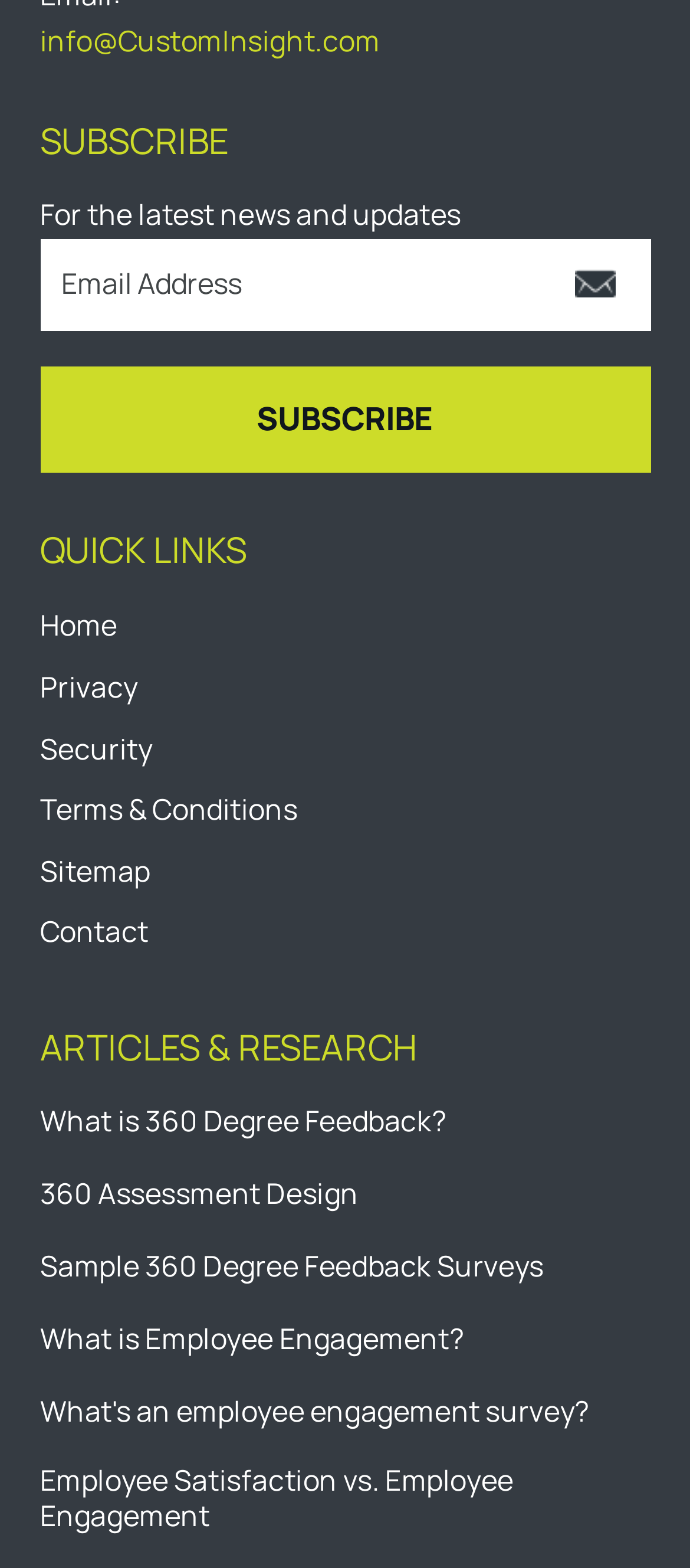Answer the following inquiry with a single word or phrase:
What is the button below the textbox for?

To subscribe